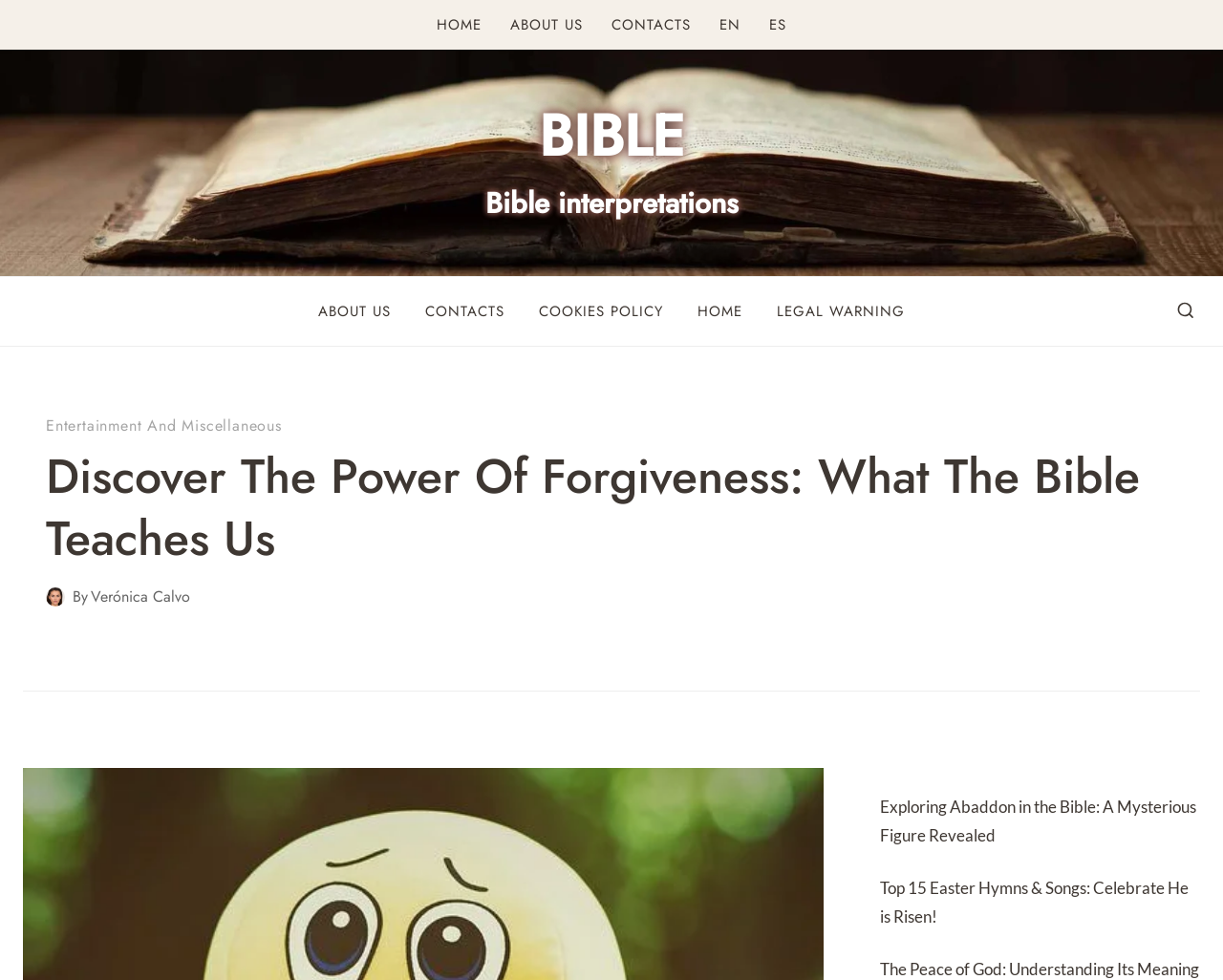What language options are available?
Please give a well-detailed answer to the question.

I found the language options by looking at the link elements with texts 'EN' and 'ES' which are located in the primary navigation menu.